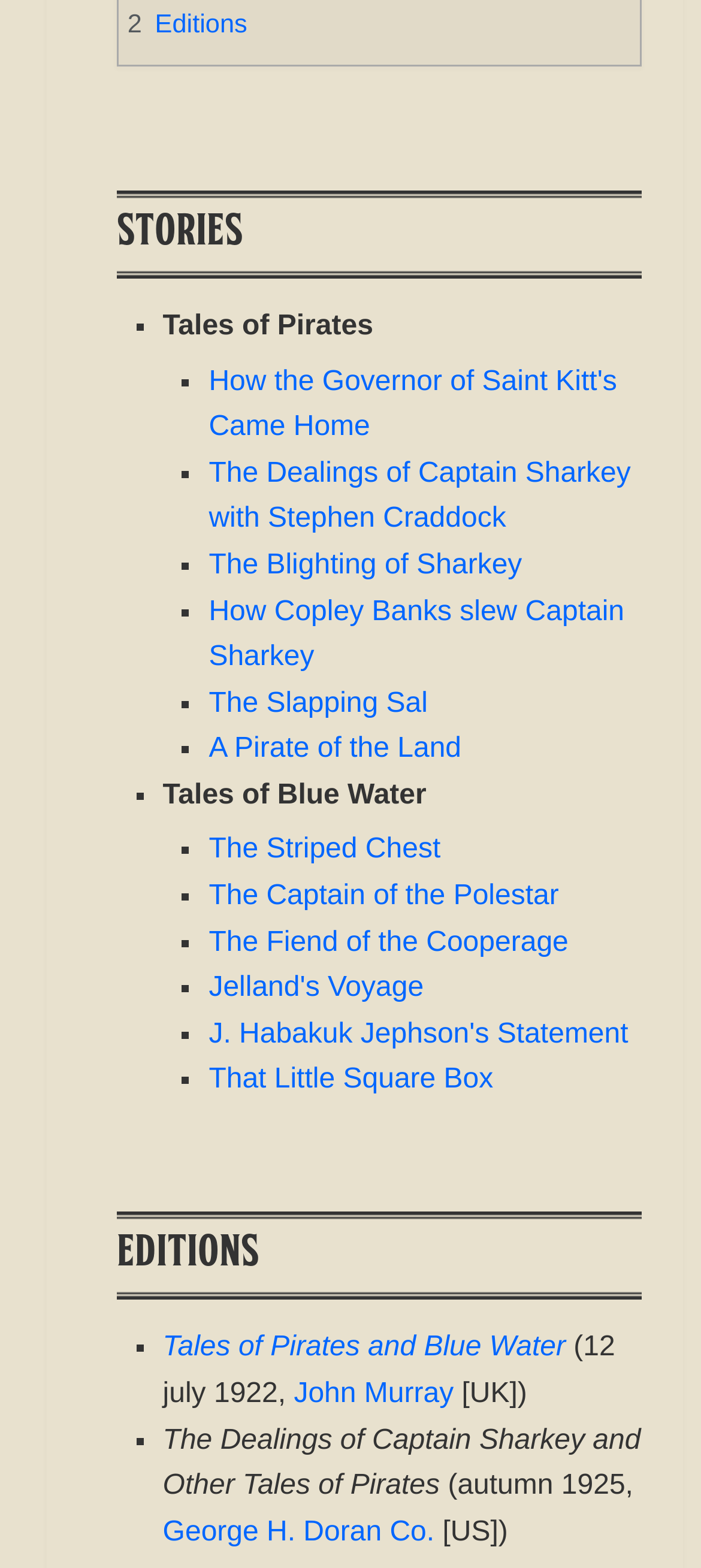Determine the bounding box coordinates of the region to click in order to accomplish the following instruction: "Click on 'George H. Doran Co.'". Provide the coordinates as four float numbers between 0 and 1, specifically [left, top, right, bottom].

[0.232, 0.967, 0.62, 0.987]